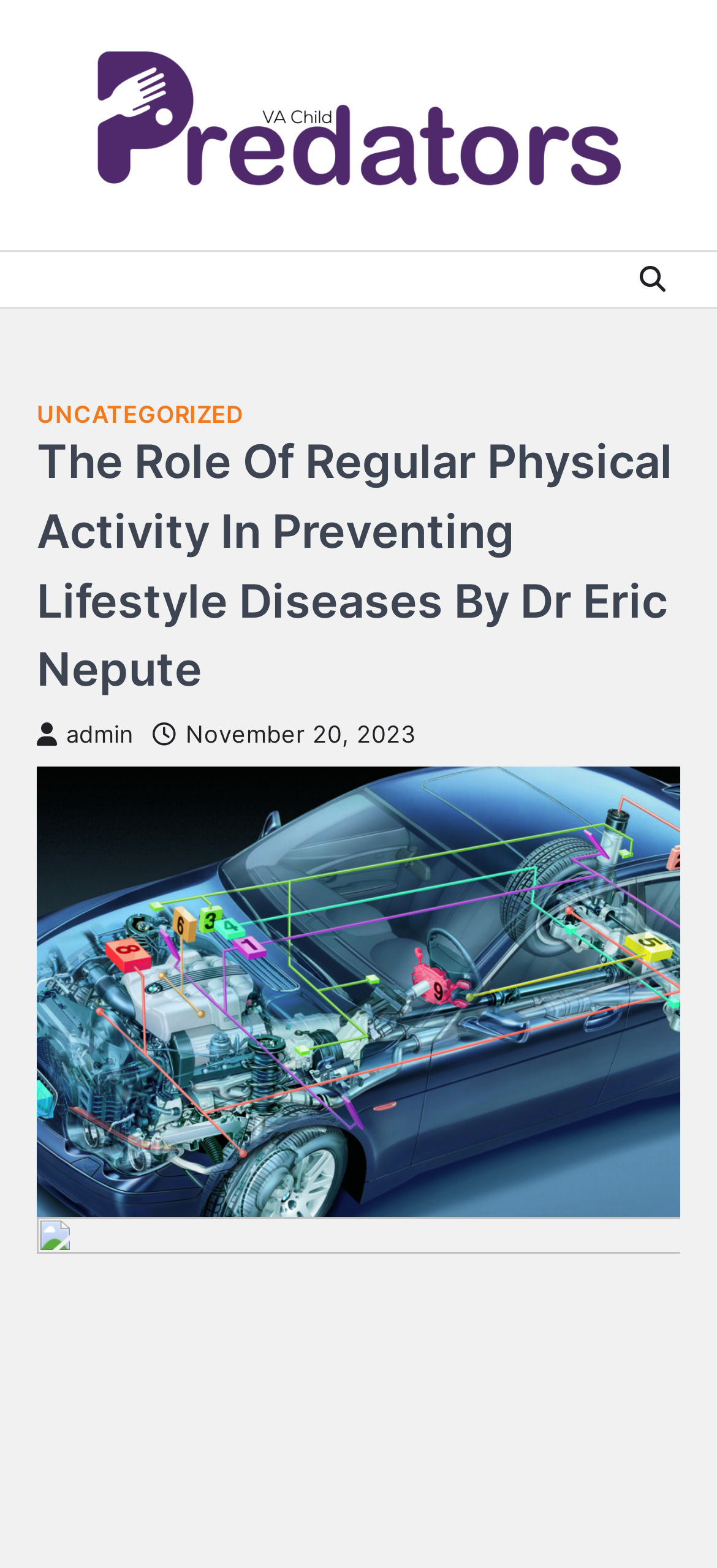Who is the author of this article?
Answer the question with just one word or phrase using the image.

Dr Eric Nepute